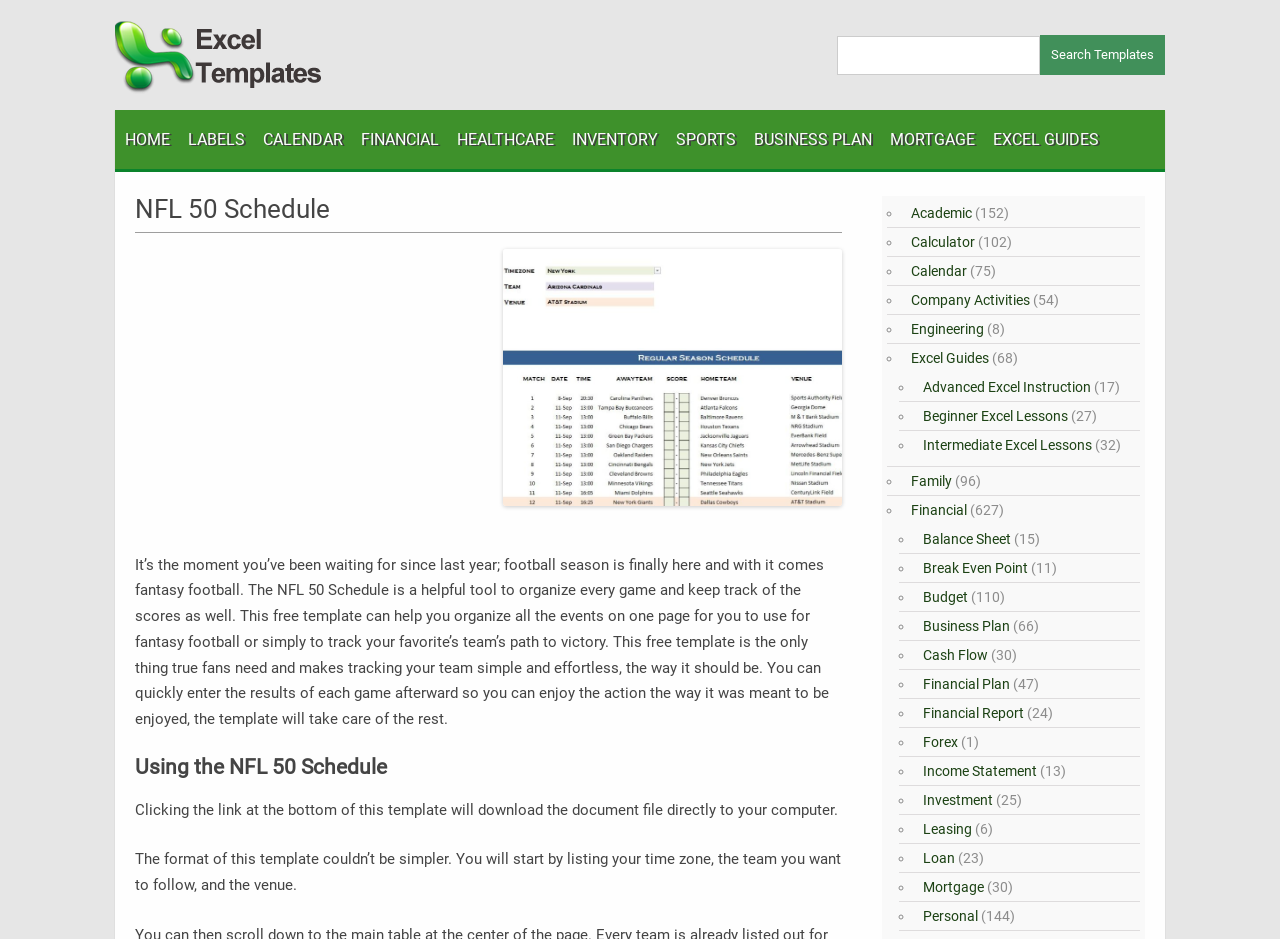Pinpoint the bounding box coordinates of the clickable element to carry out the following instruction: "Click on HOME link."

[0.098, 0.117, 0.133, 0.18]